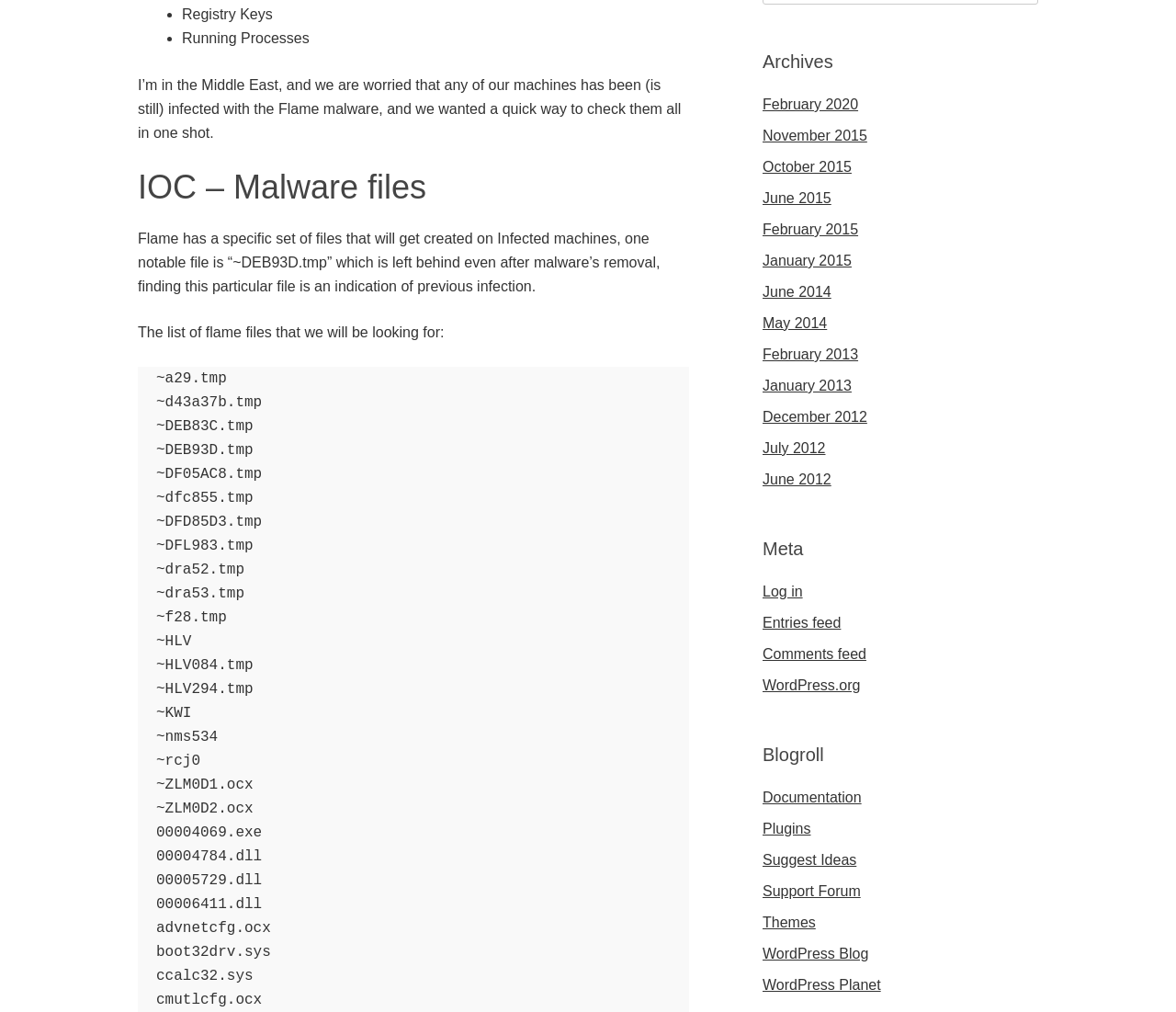Based on the element description: "Entries feed", identify the UI element and provide its bounding box coordinates. Use four float numbers between 0 and 1, [left, top, right, bottom].

[0.648, 0.608, 0.715, 0.623]